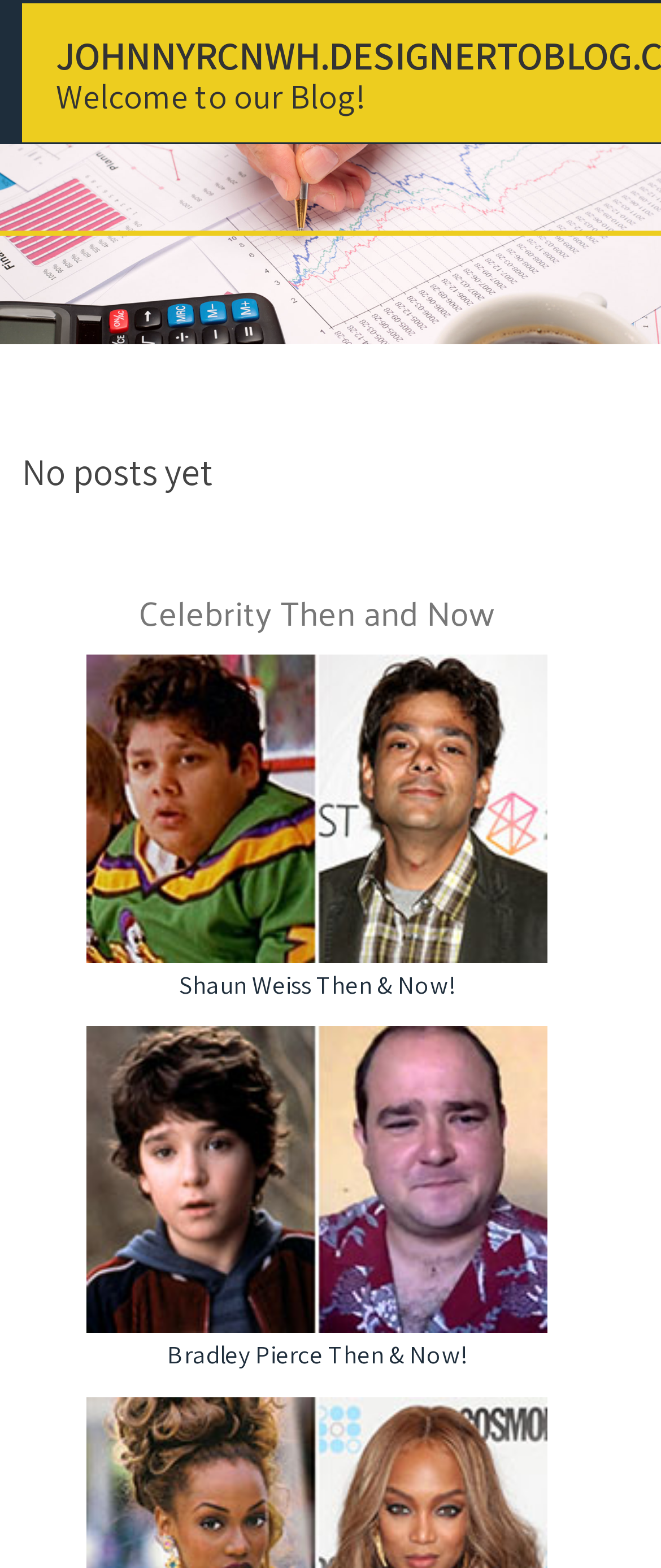Please locate the UI element described by "Skip to content" and provide its bounding box coordinates.

[0.0, 0.0, 0.222, 0.025]